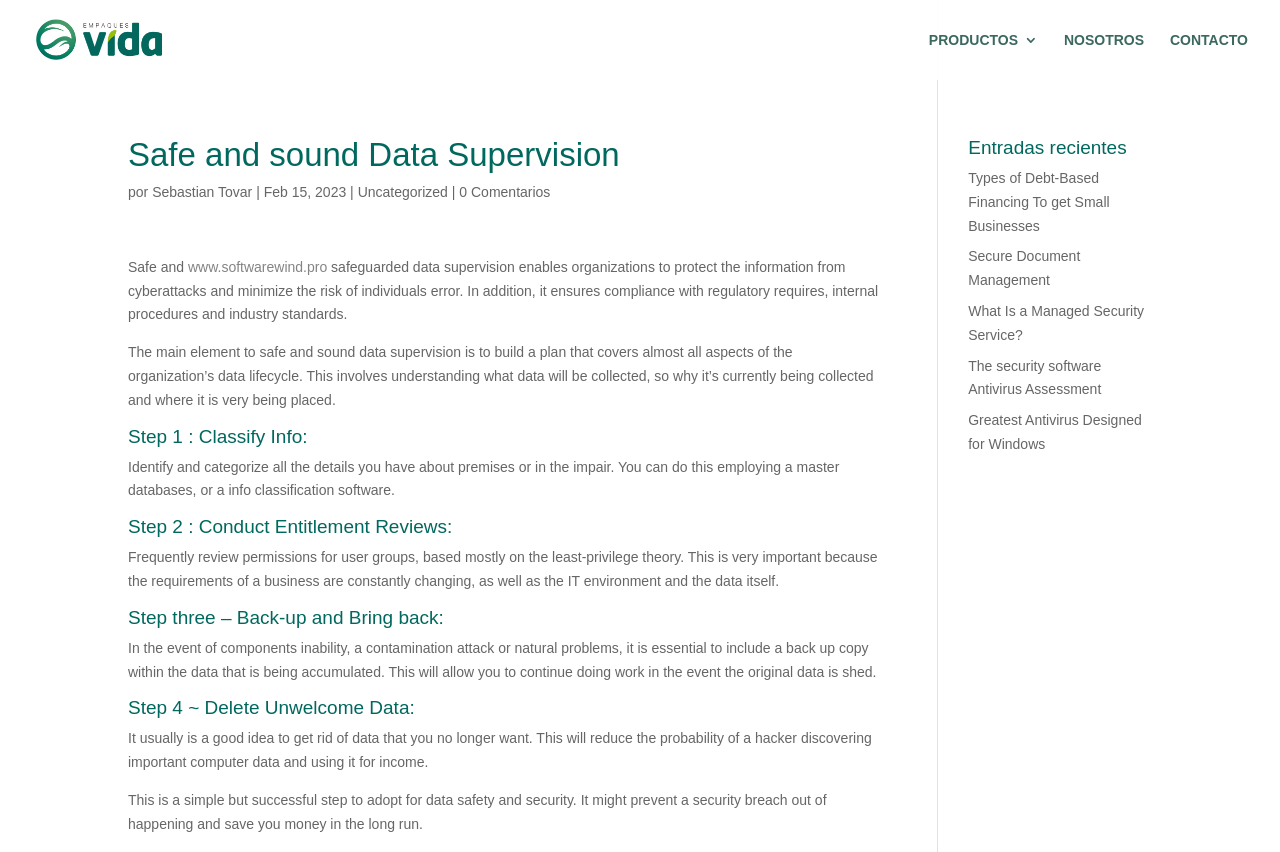Provide the bounding box for the UI element matching this description: "alt="Empaques Vida SAS"".

[0.026, 0.036, 0.127, 0.055]